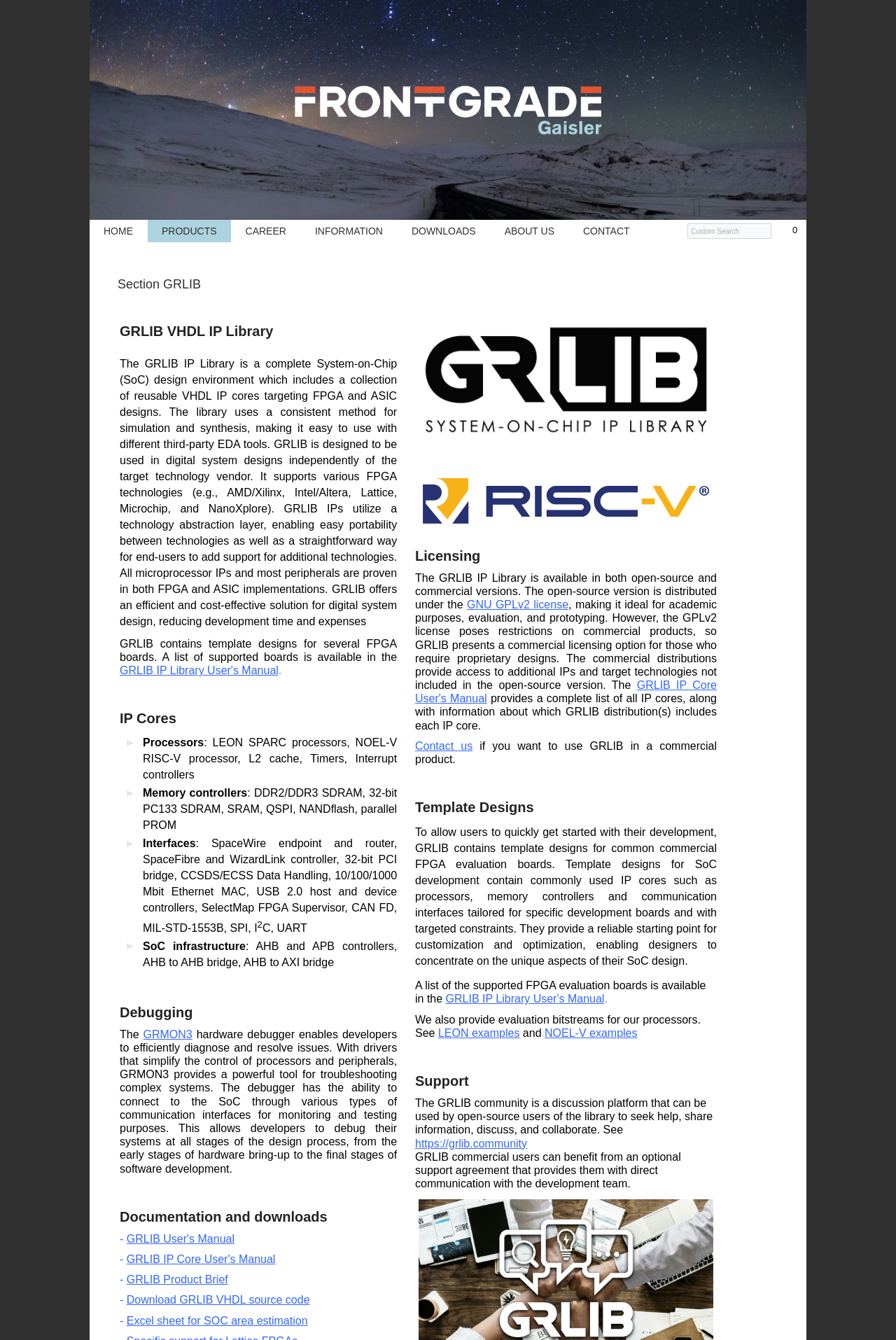What is the purpose of template designs in GRLIB? Observe the screenshot and provide a one-word or short phrase answer.

Quick start for SoC development